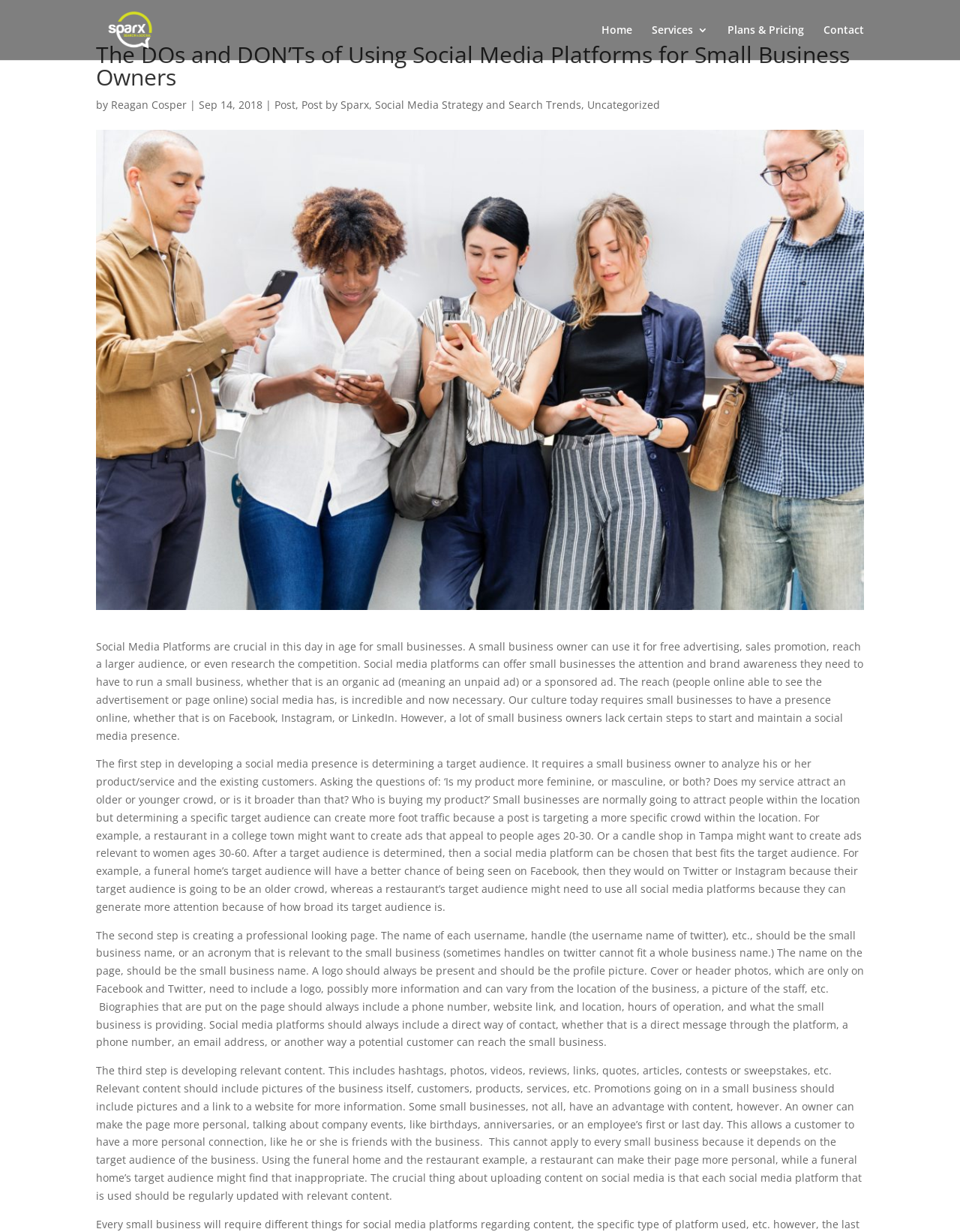Please identify the bounding box coordinates of the element that needs to be clicked to perform the following instruction: "Click on the 'Home' link".

[0.627, 0.02, 0.659, 0.049]